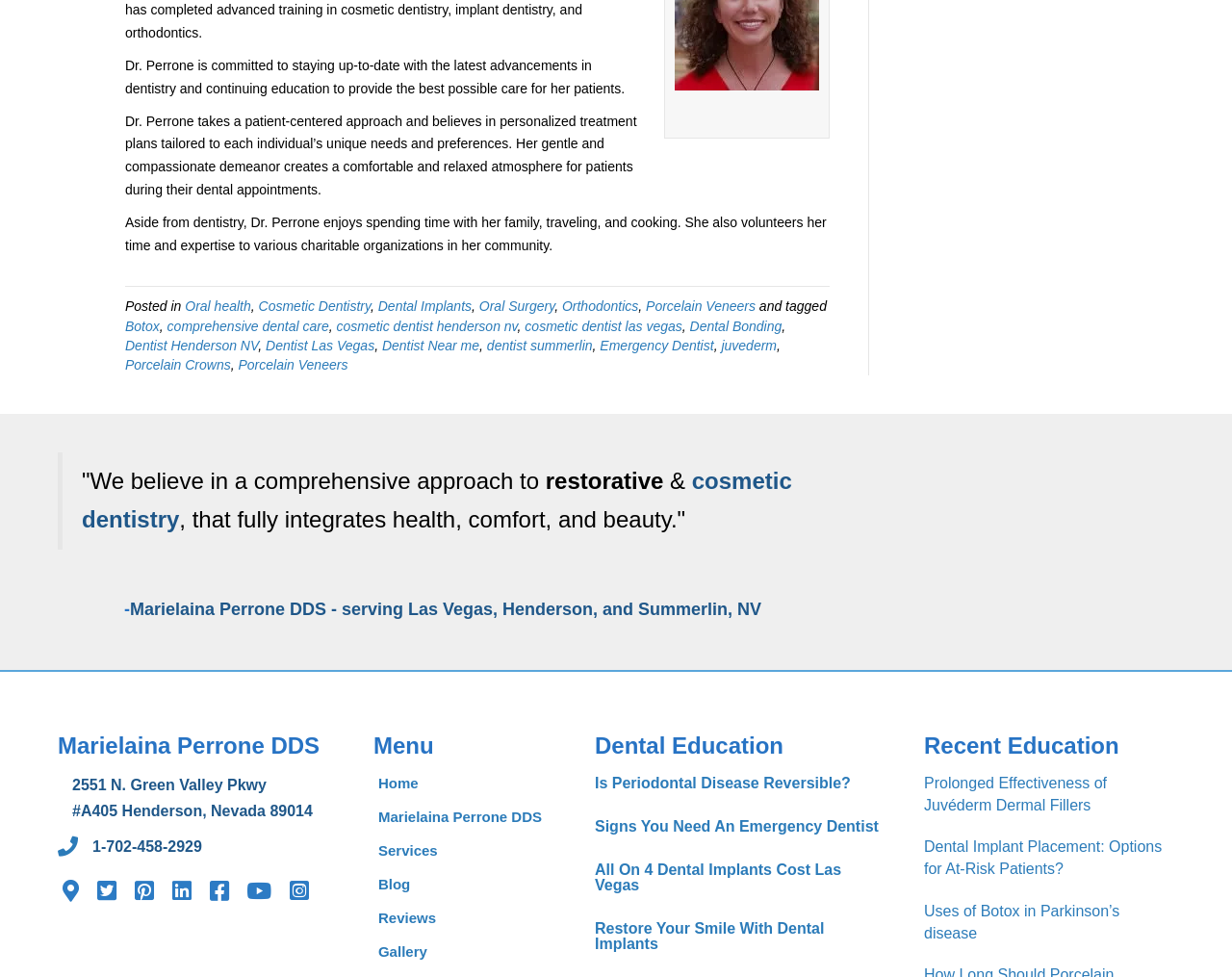Analyze the image and give a detailed response to the question:
What is the location of Dr. Perrone's dental office?

The webpage provides the address of Dr. Perrone's dental office, which is 2551 N. Green Valley Pkwy #A405, Henderson, Nevada 89014. This information is available in the contact section of the webpage.